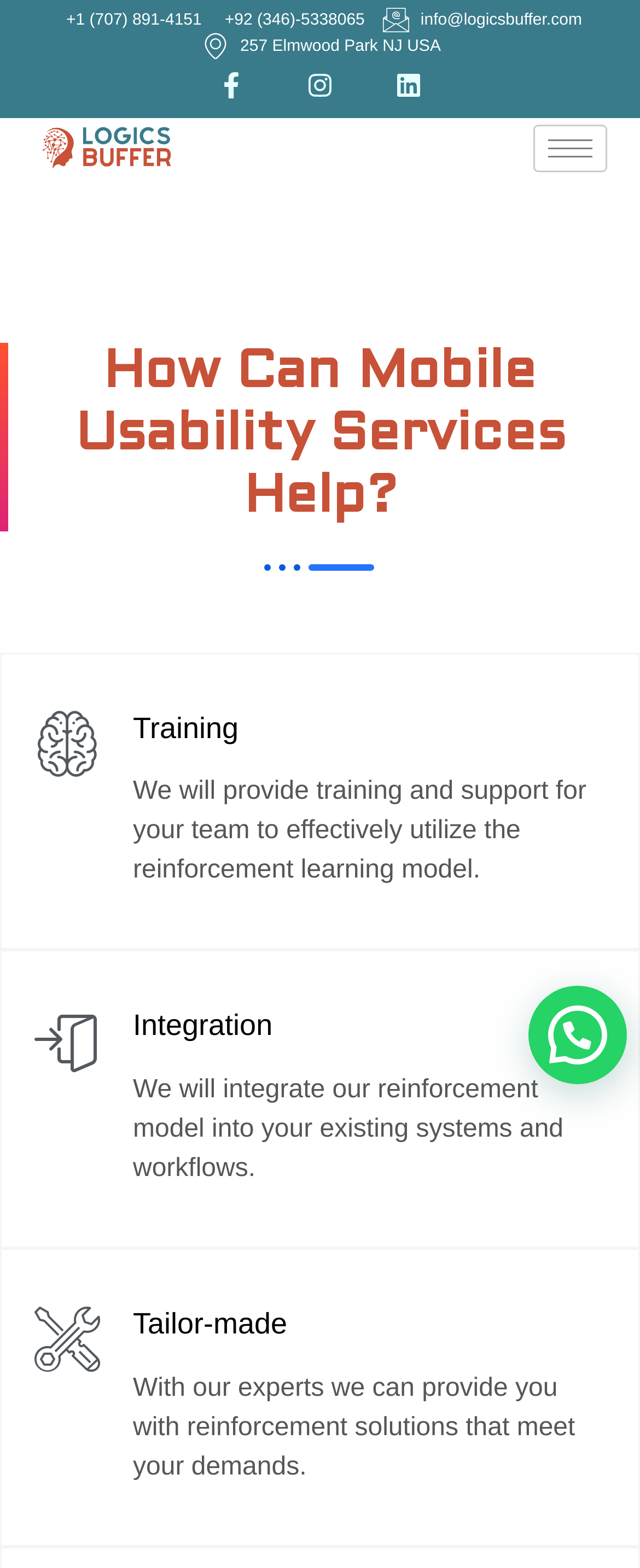Determine the bounding box coordinates of the clickable element to complete this instruction: "Call the phone number". Provide the coordinates in the format of four float numbers between 0 and 1, [left, top, right, bottom].

[0.103, 0.007, 0.315, 0.018]